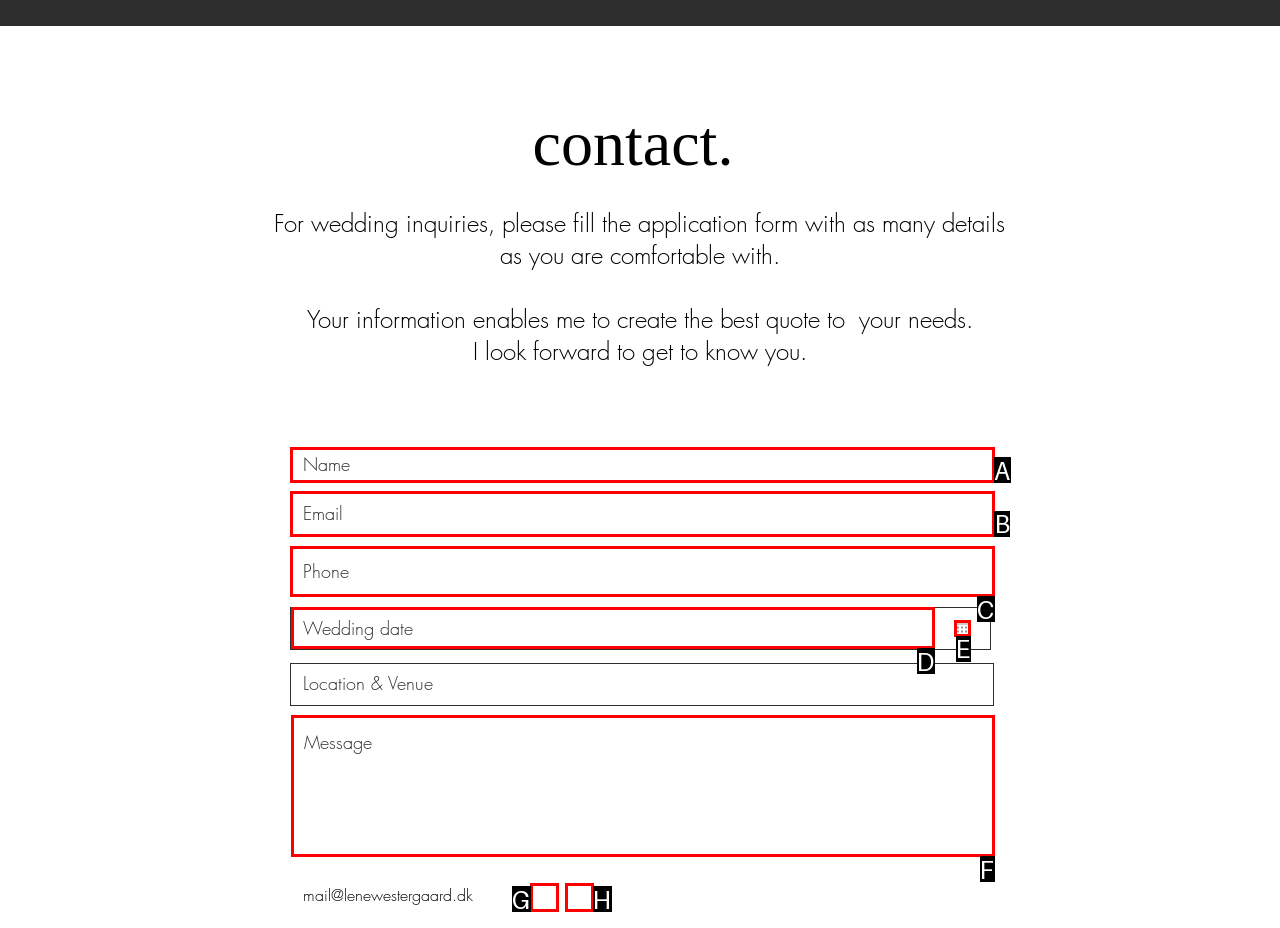Indicate which red-bounded element should be clicked to perform the task: Enter the email address Answer with the letter of the correct option.

B